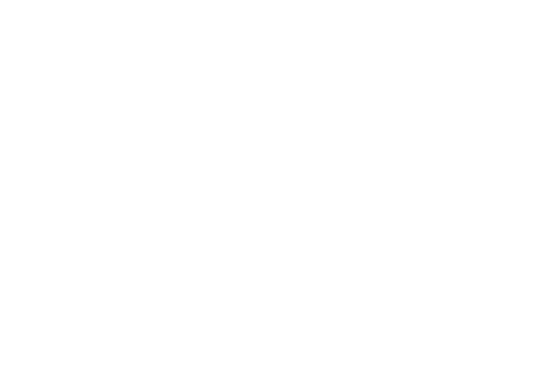Give a concise answer using only one word or phrase for this question:
What is the primary application of this grinding wheel?

Grinding hardened steels and super alloys